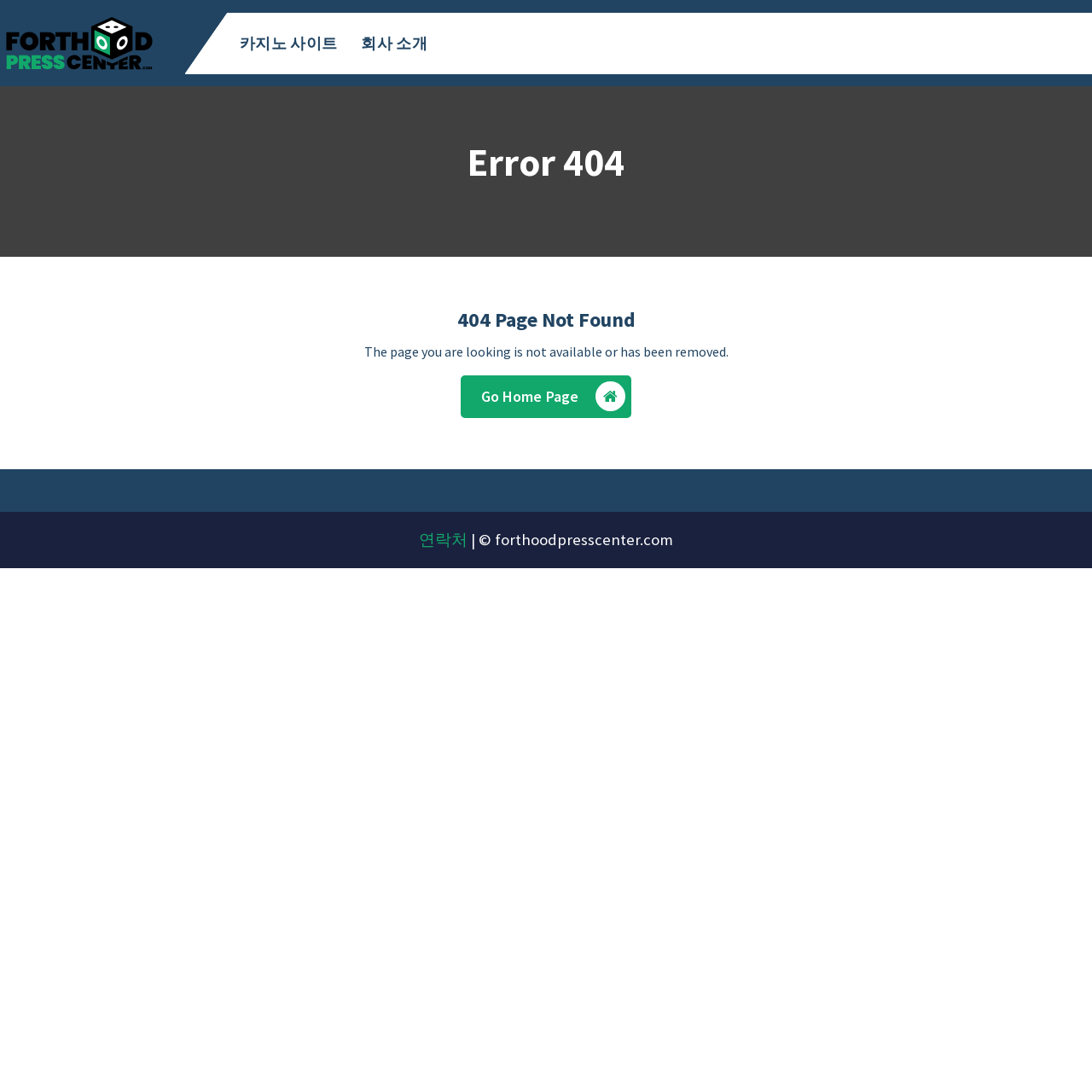Please give a succinct answer to the question in one word or phrase:
What is the error code displayed on the page?

404